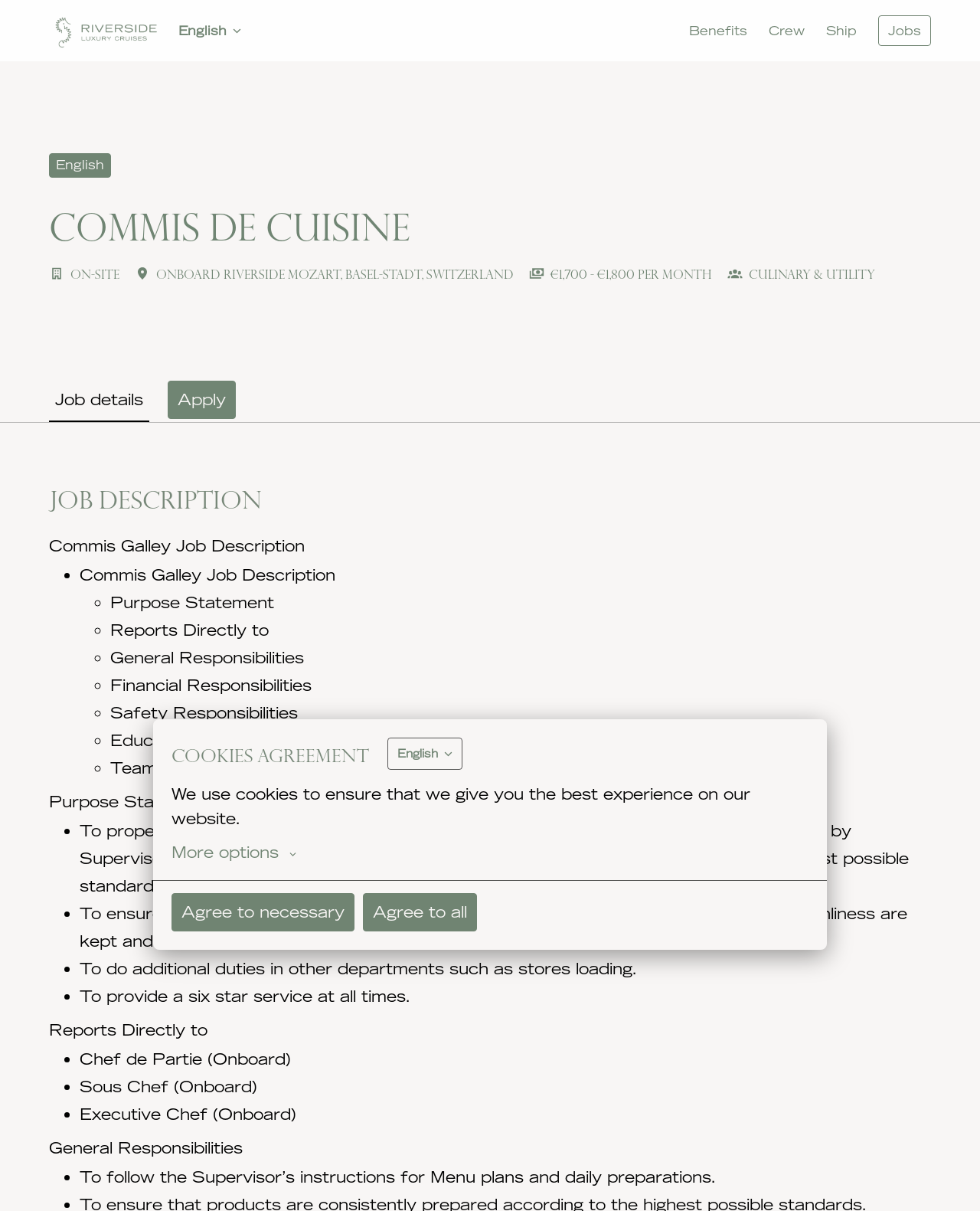Identify the bounding box coordinates of the region I need to click to complete this instruction: "Click the 'English' button".

[0.395, 0.609, 0.472, 0.636]